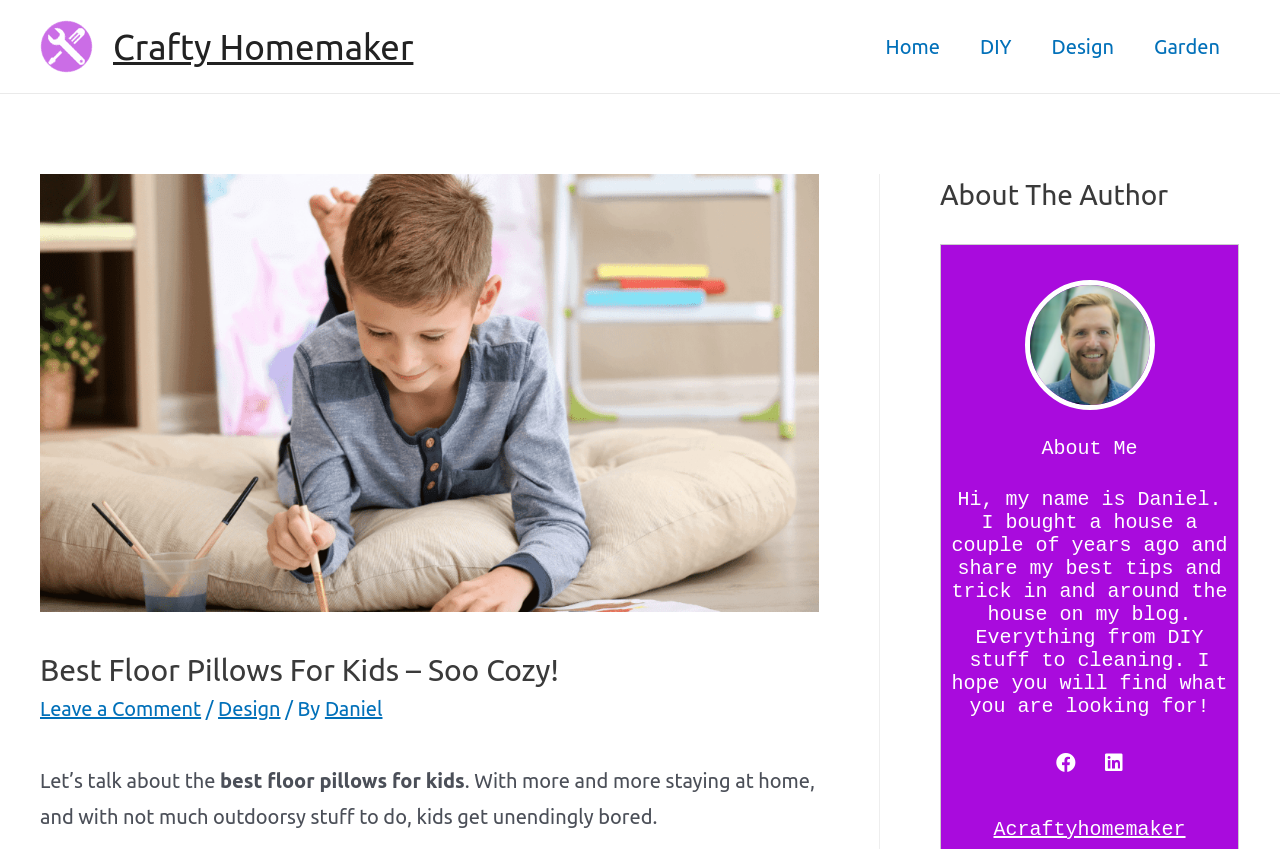Specify the bounding box coordinates of the element's region that should be clicked to achieve the following instruction: "visit Crafty Homemaker". The bounding box coordinates consist of four float numbers between 0 and 1, in the format [left, top, right, bottom].

[0.031, 0.039, 0.073, 0.066]